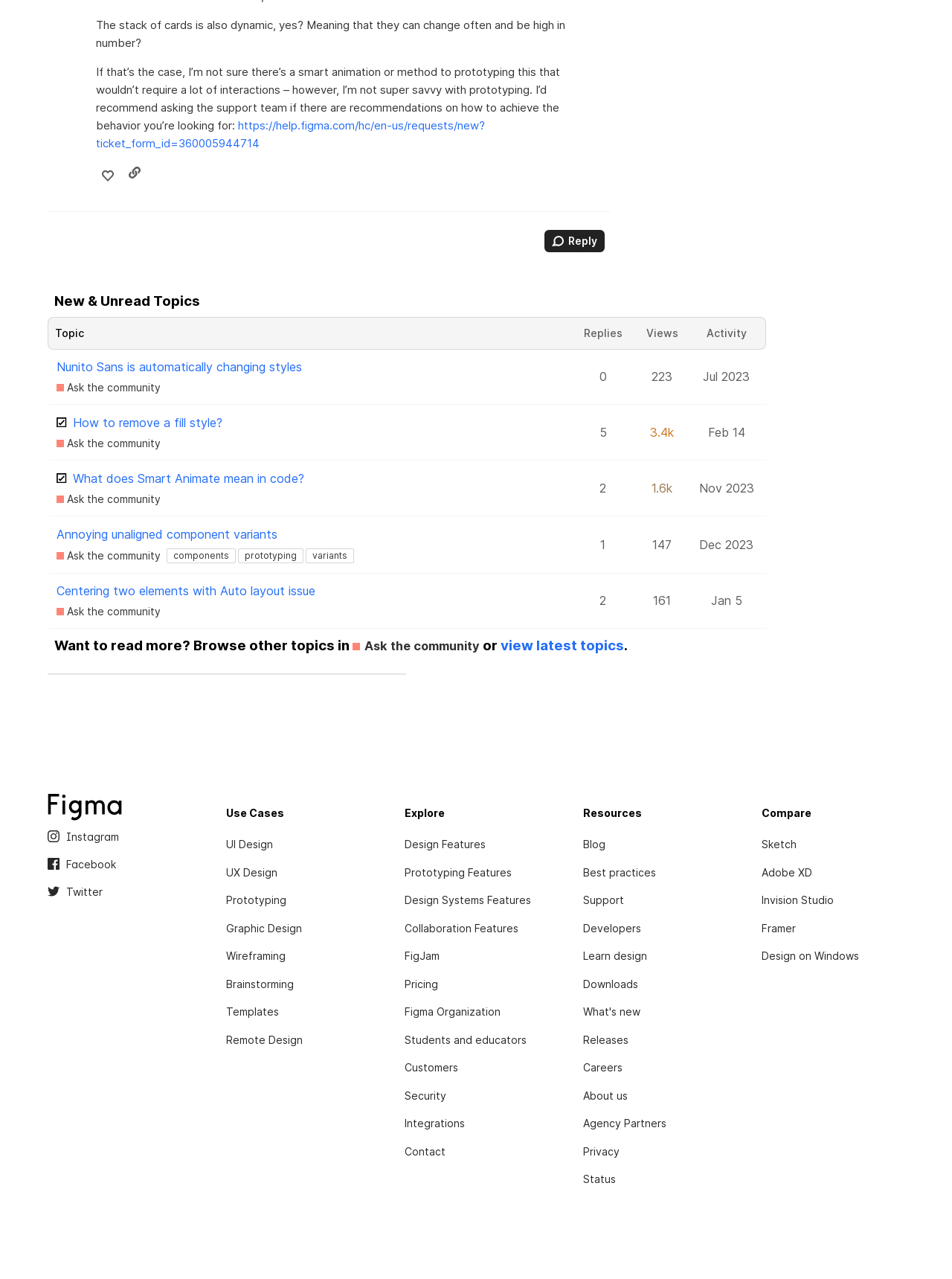Using the webpage screenshot, locate the HTML element that fits the following description and provide its bounding box: "Customers".

[0.425, 0.825, 0.481, 0.844]